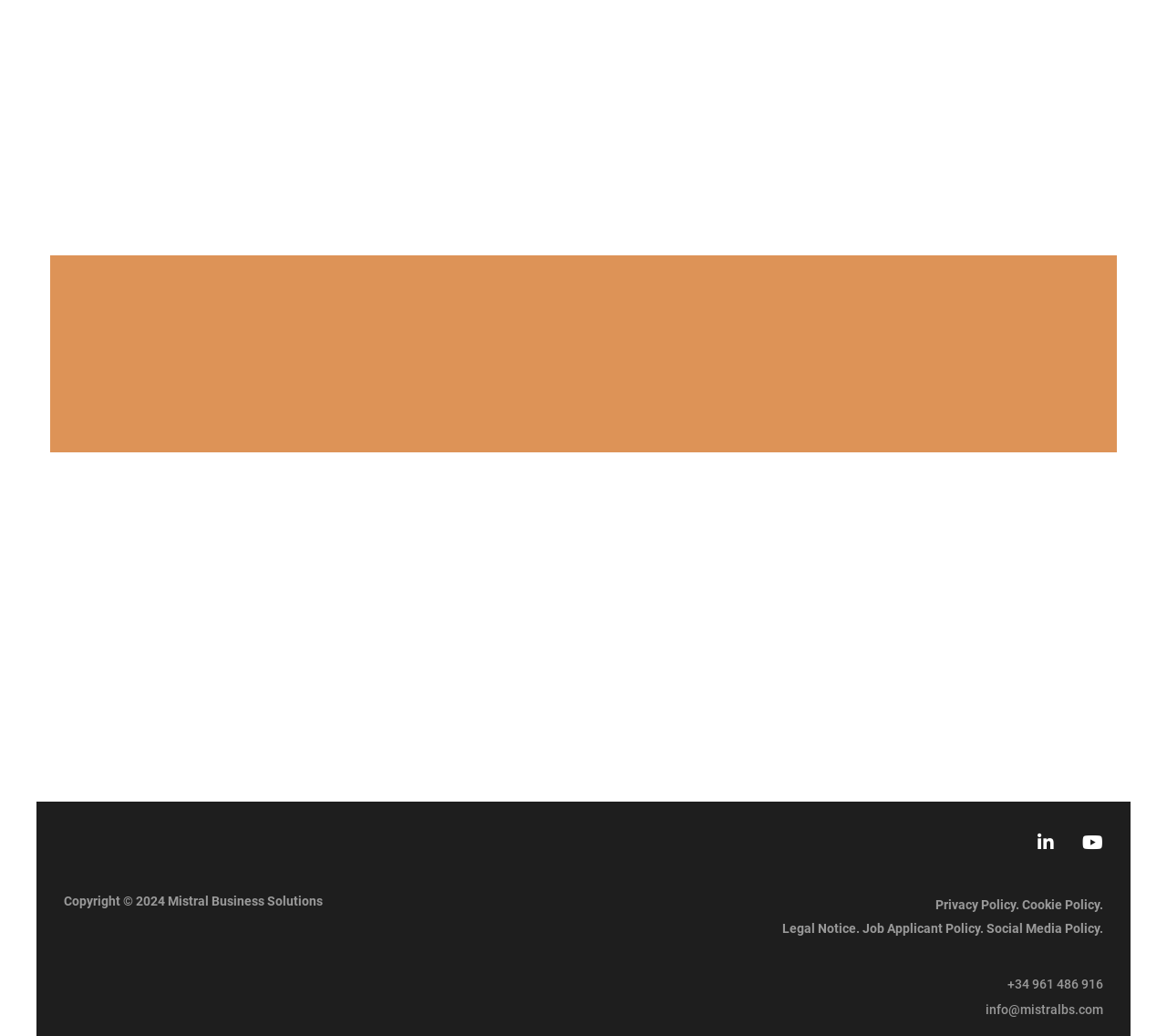Point out the bounding box coordinates of the section to click in order to follow this instruction: "Send email to info@mistralbs.com".

[0.512, 0.967, 0.945, 0.982]